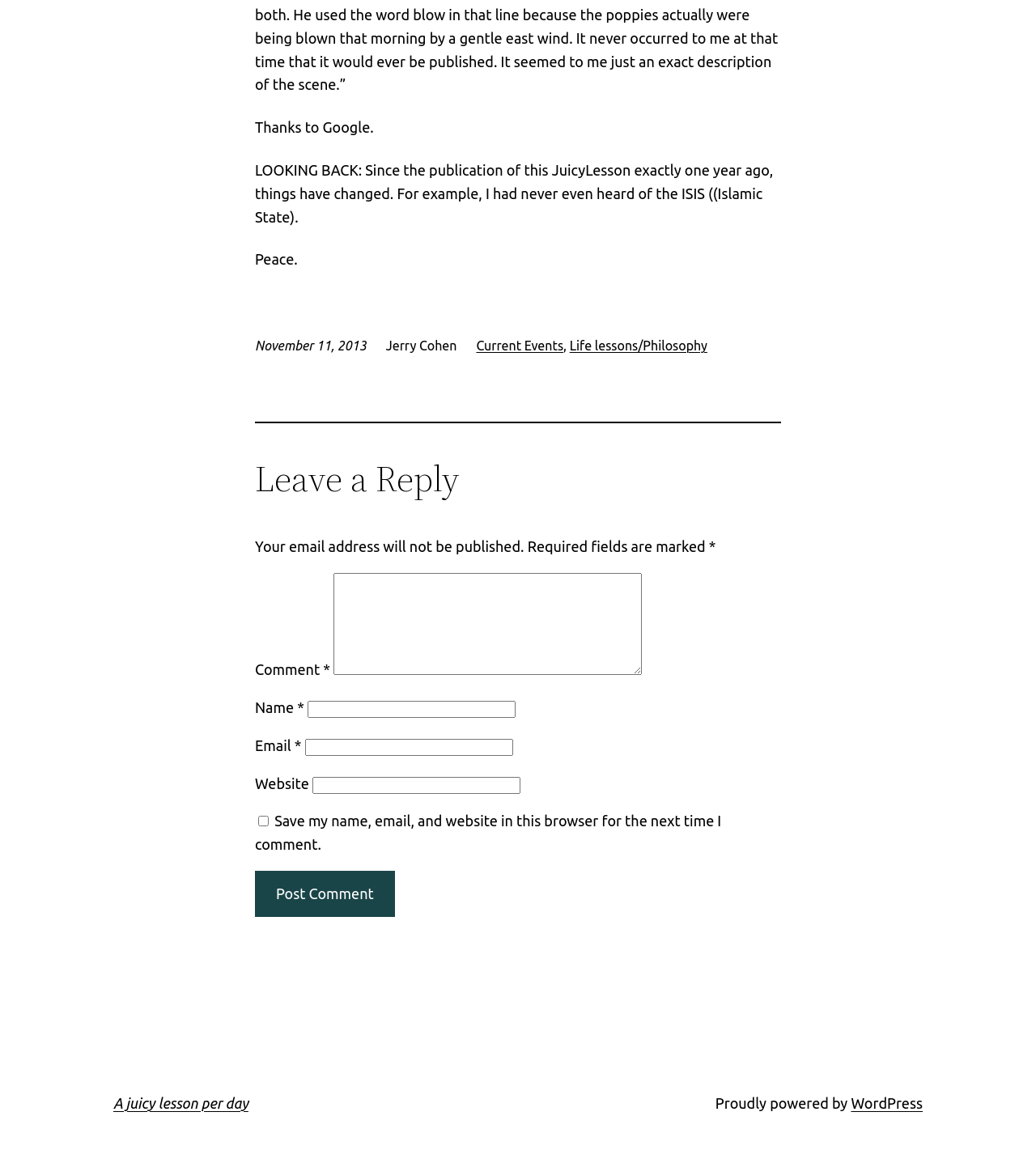Identify the bounding box coordinates of the clickable region required to complete the instruction: "Click the 'Post Comment' button". The coordinates should be given as four float numbers within the range of 0 and 1, i.e., [left, top, right, bottom].

[0.246, 0.746, 0.381, 0.786]